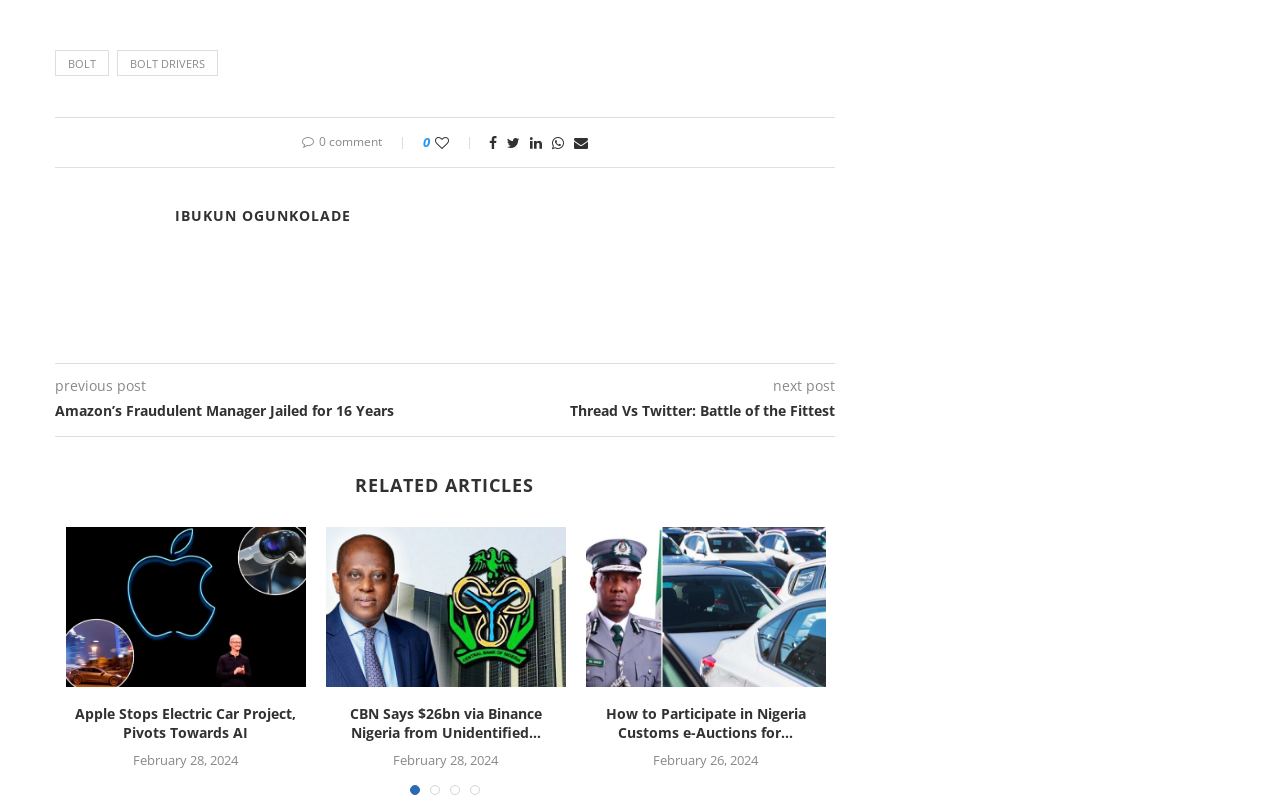Pinpoint the bounding box coordinates of the area that should be clicked to complete the following instruction: "Check the post date 'February 28, 2024'". The coordinates must be given as four float numbers between 0 and 1, i.e., [left, top, right, bottom].

[0.104, 0.928, 0.186, 0.95]